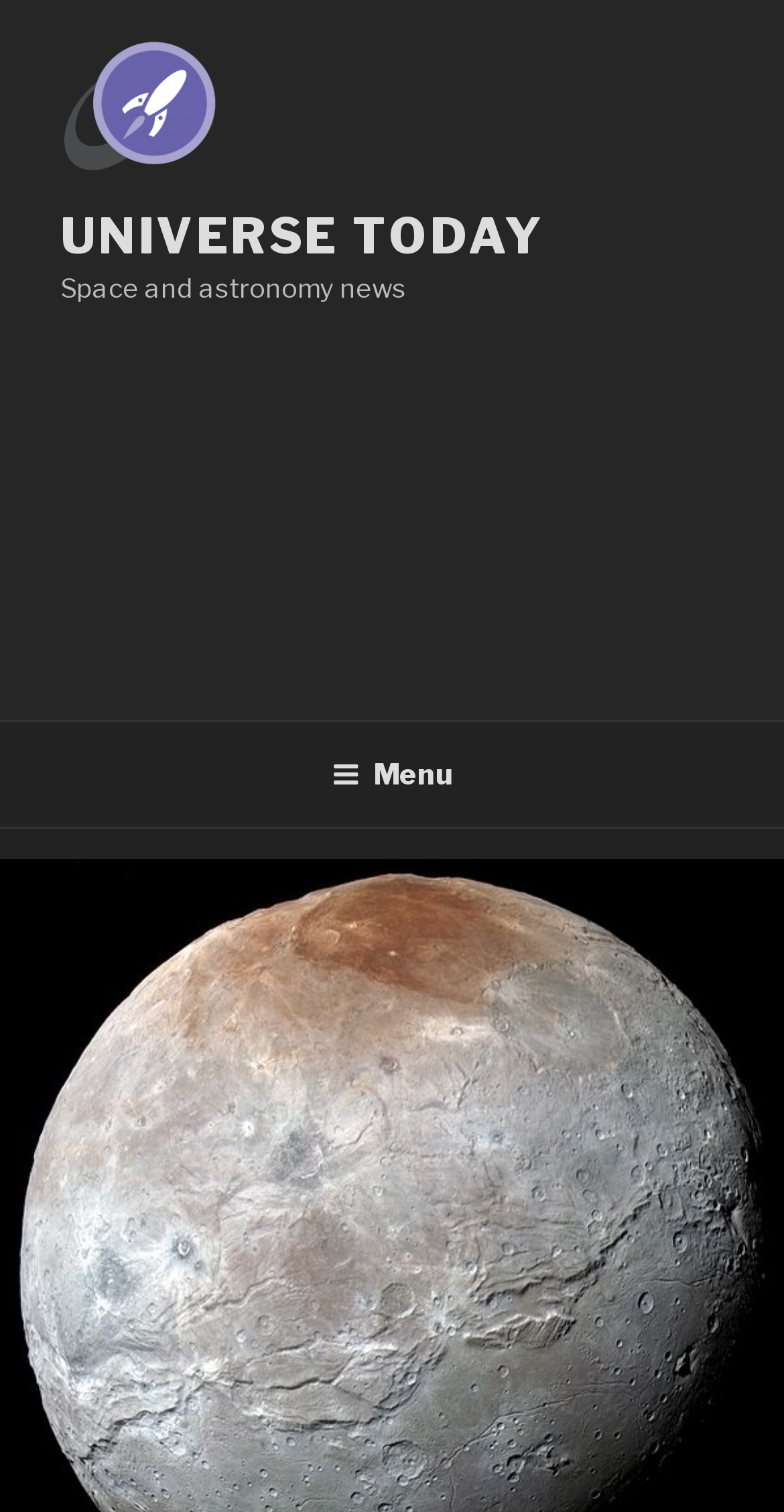Deliver a detailed narrative of the webpage's visual and textual elements.

The webpage is titled "Freezing Ocean Might Not Be Responsible for Cryovolcanic Flows on Pluto’s Moon, Charon - Universe Today". At the top left, there is a link to "Universe Today" accompanied by an image with the same name. To the right of this link, there is another link with the text "UNIVERSE TODAY". Below these links, there is a static text that reads "Space and astronomy news". 

An advertisement iframe occupies the full width of the page, situated below the top section. 

A top menu navigation bar is located below the advertisement, spanning the full width of the page. Within this menu, there is a button labeled "Menu" that controls the top menu.